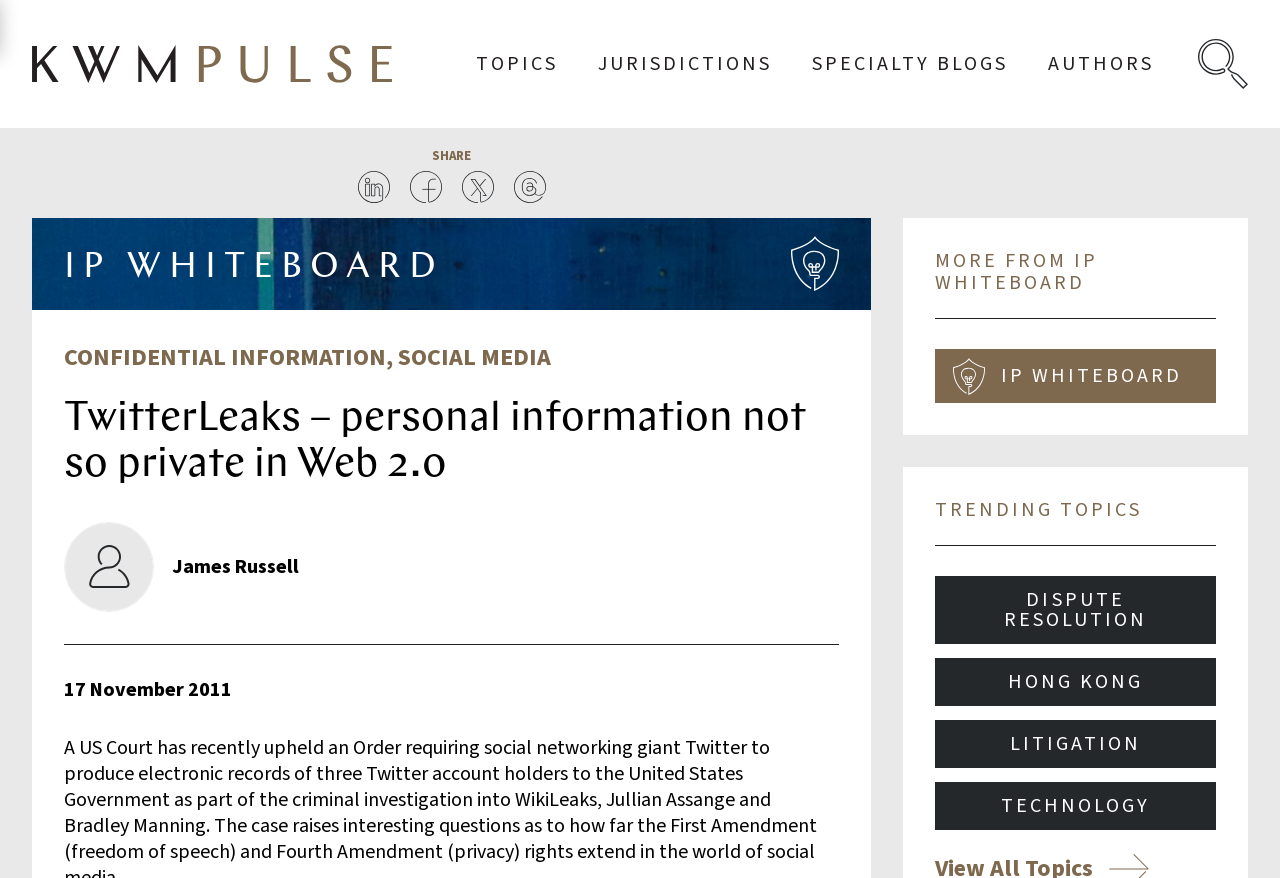Using the format (top-left x, top-left y, bottom-right x, bottom-right y), provide the bounding box coordinates for the described UI element. All values should be floating point numbers between 0 and 1: Authors

[0.803, 0.022, 0.917, 0.124]